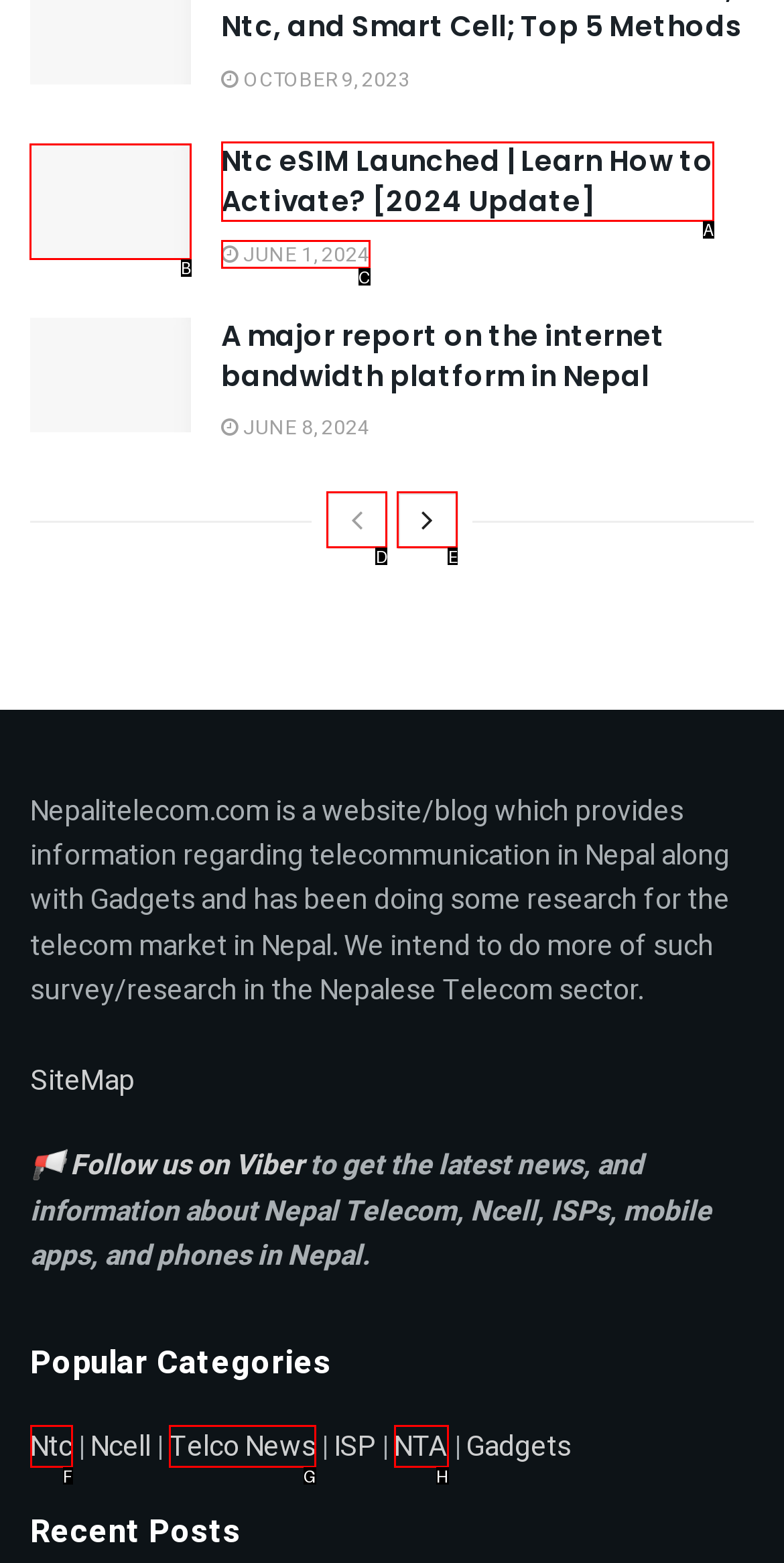Which option should be clicked to execute the following task: Check Privacy Settings? Respond with the letter of the selected option.

None